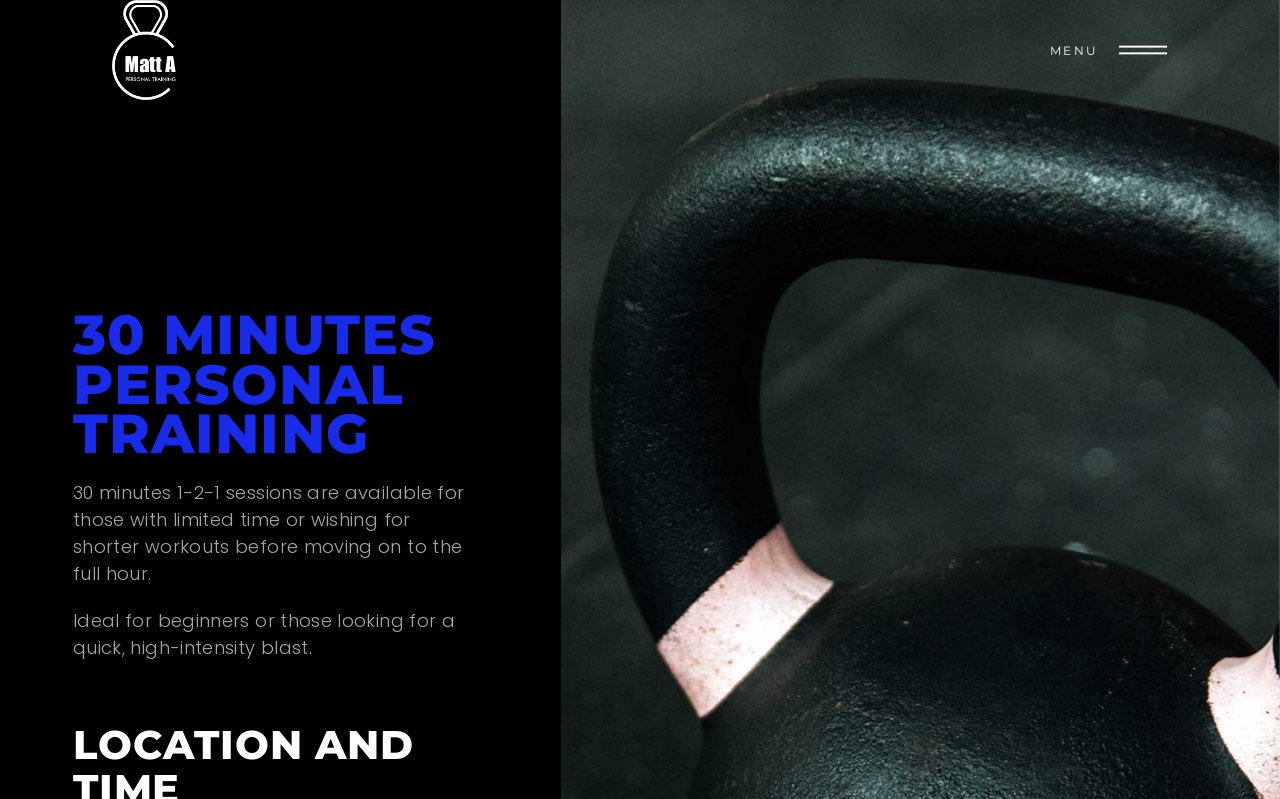Provide a one-word or short-phrase answer to the question:
What type of training is offered?

Personal training